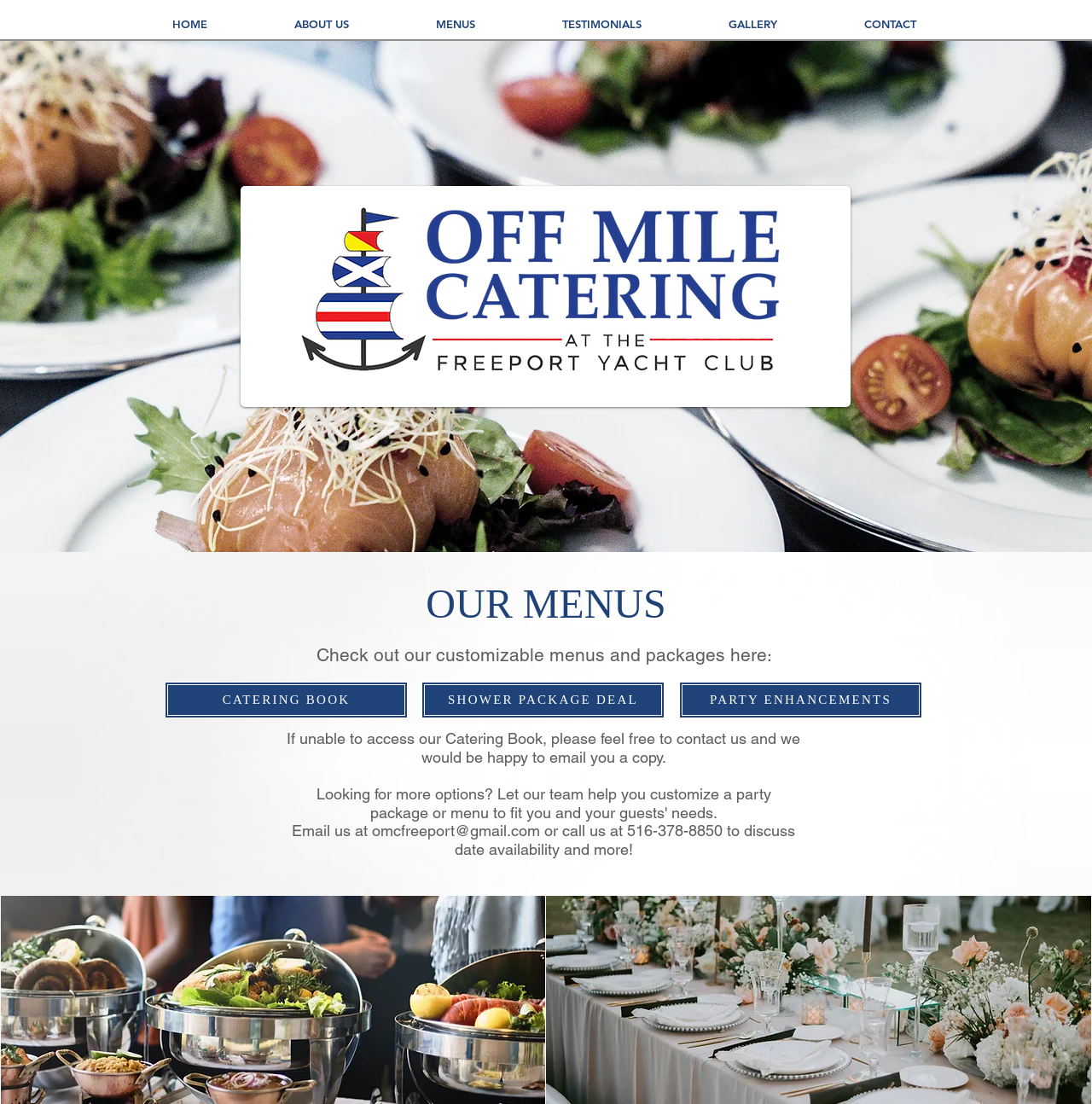Can you identify the bounding box coordinates of the clickable region needed to carry out this instruction: 'View OUR MENUS'? The coordinates should be four float numbers within the range of 0 to 1, stated as [left, top, right, bottom].

[0.118, 0.521, 0.882, 0.573]